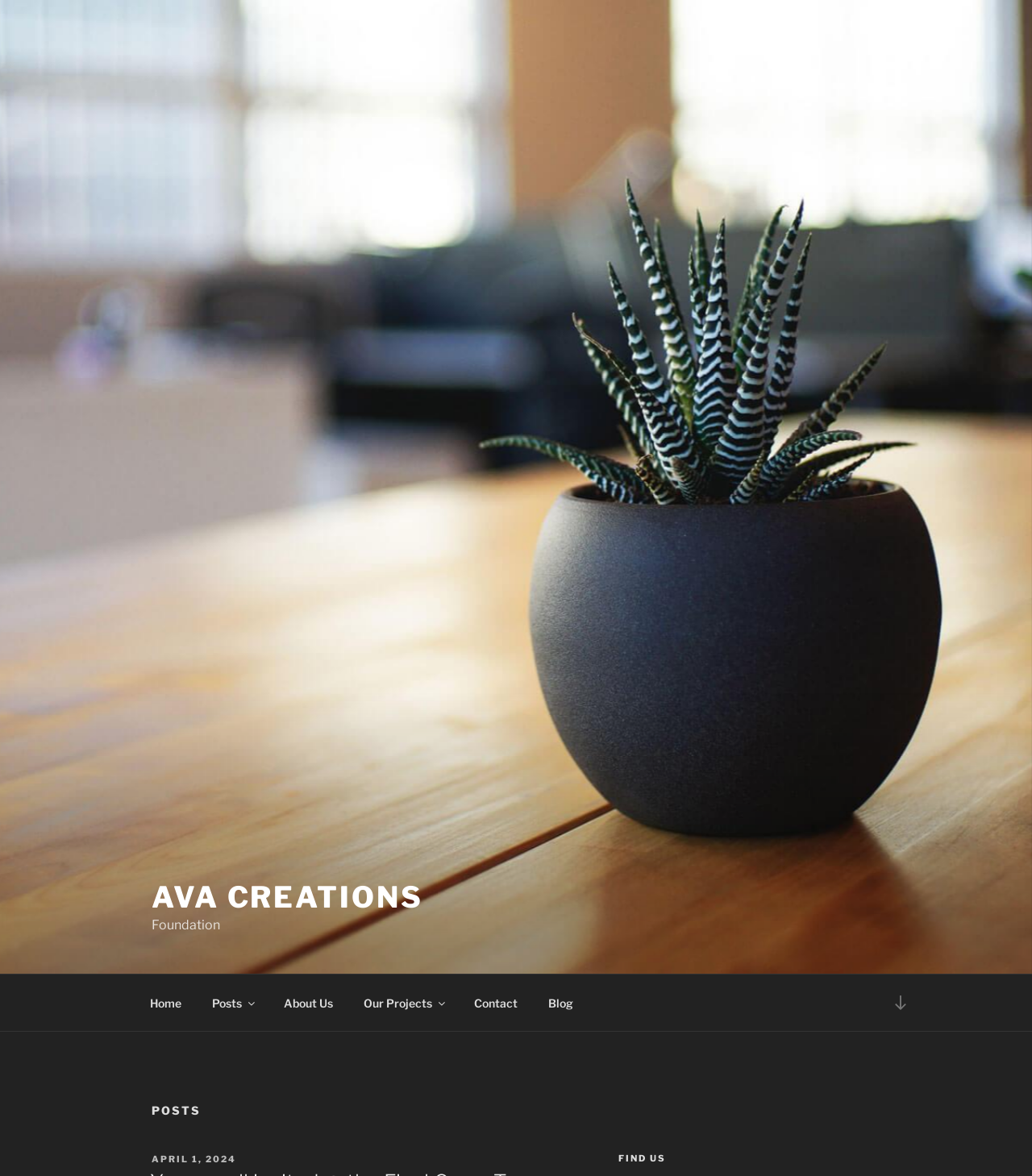How many headings are on the webpage?
Could you answer the question in a detailed manner, providing as much information as possible?

I counted the number of heading elements on the webpage, which are 'AVA CREATIONS', 'POSTS', and 'FIND US', totaling 3 headings.